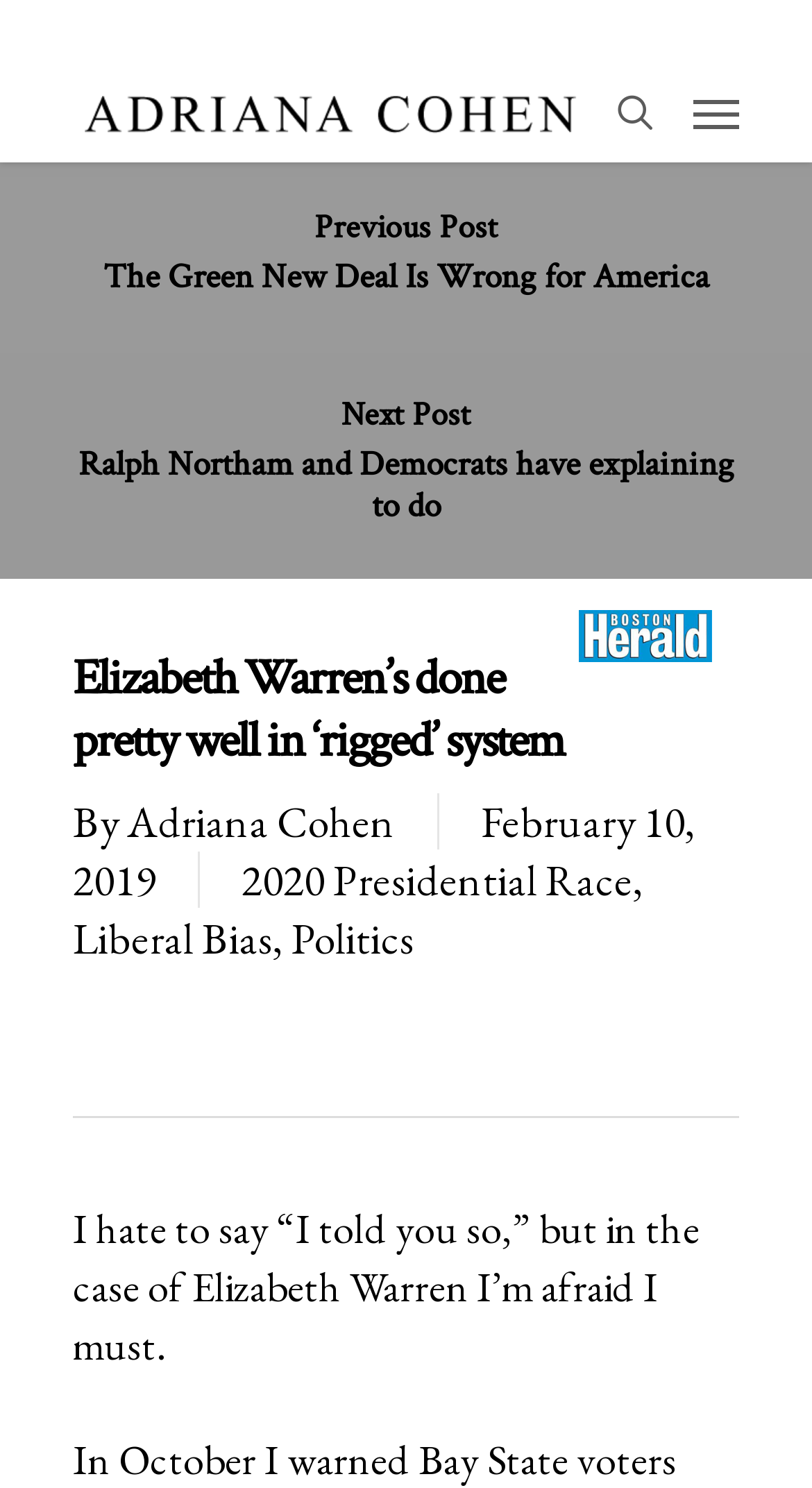What is the name of the website?
Based on the screenshot, respond with a single word or phrase.

The Official Website of Adriana Cohen